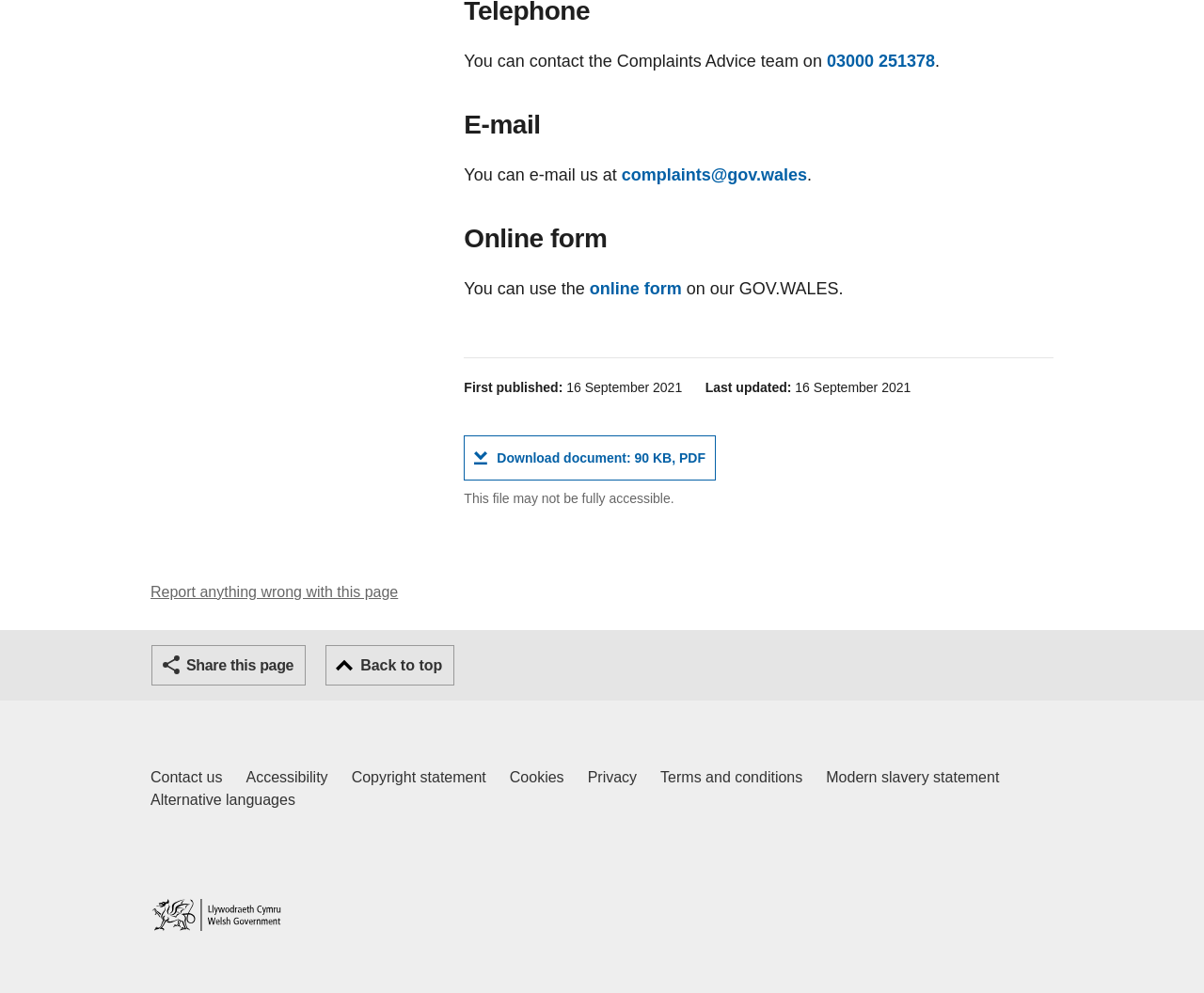Pinpoint the bounding box coordinates for the area that should be clicked to perform the following instruction: "Send an email to the Complaints Advice team".

[0.516, 0.167, 0.67, 0.186]